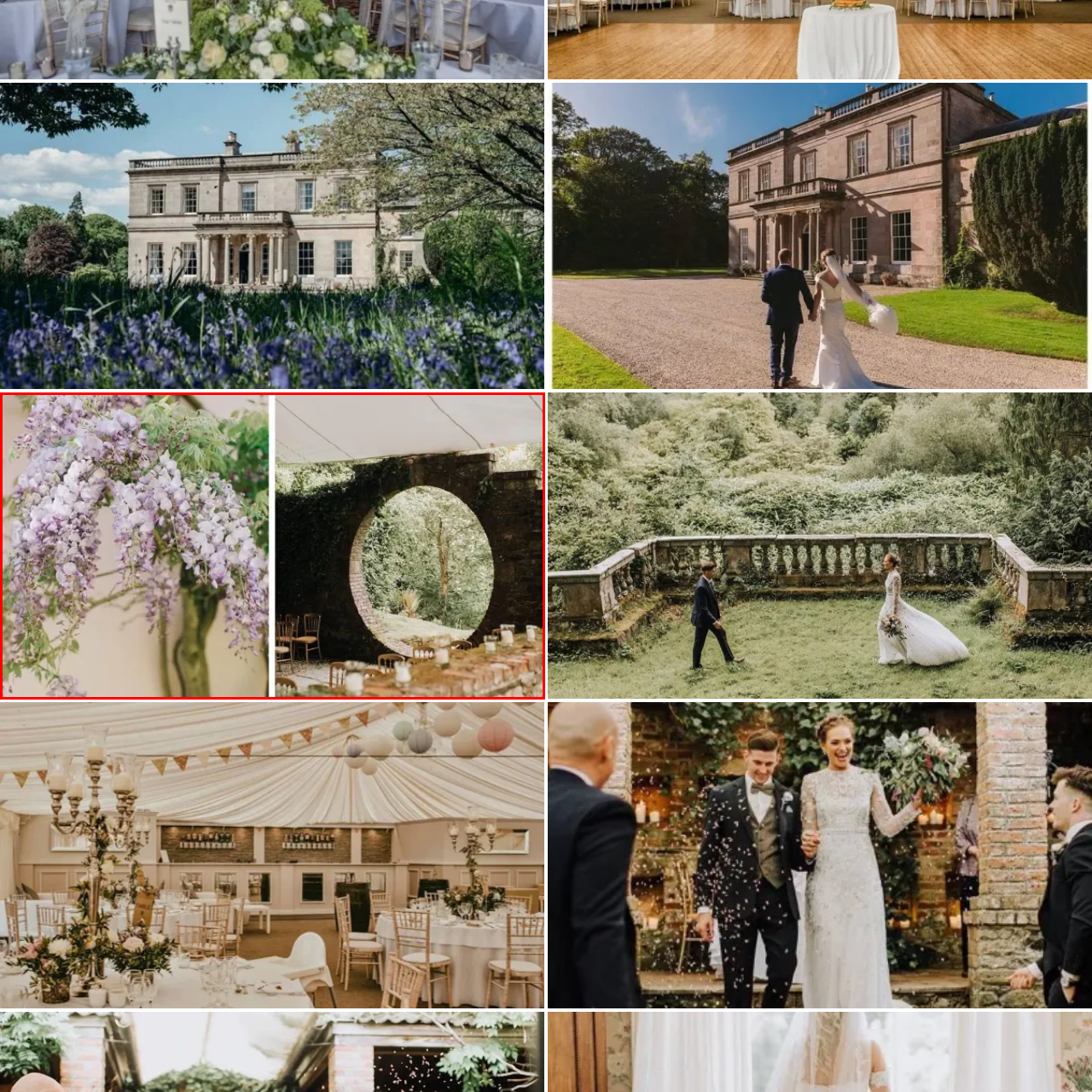Concentrate on the part of the image bordered in red, What type of decor is on the table? Answer concisely with a word or phrase.

Rustic